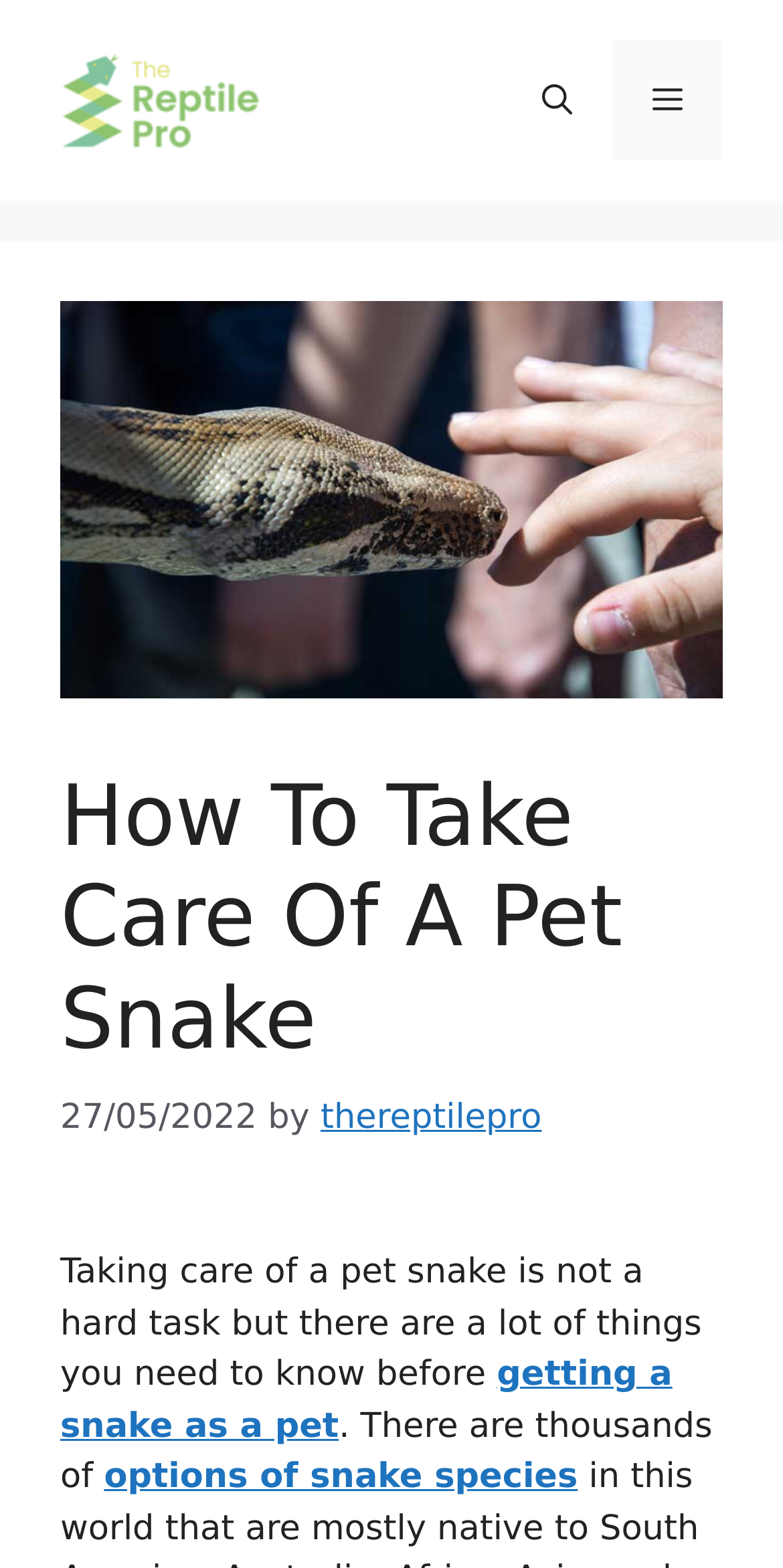Please give a short response to the question using one word or a phrase:
How many images are on the webpage?

2